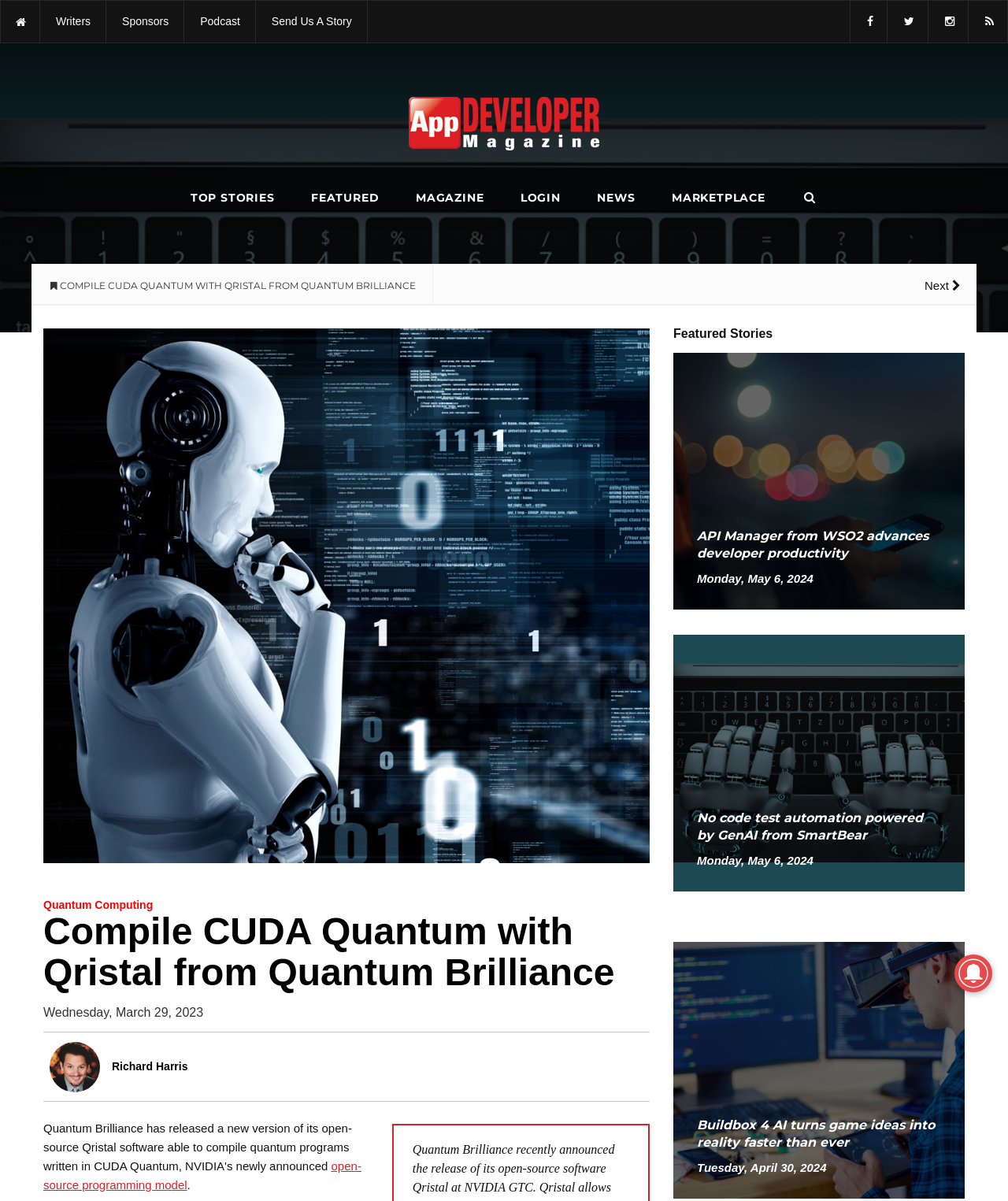Identify the title of the webpage and provide its text content.

Compile CUDA Quantum with Qristal from Quantum Brilliance